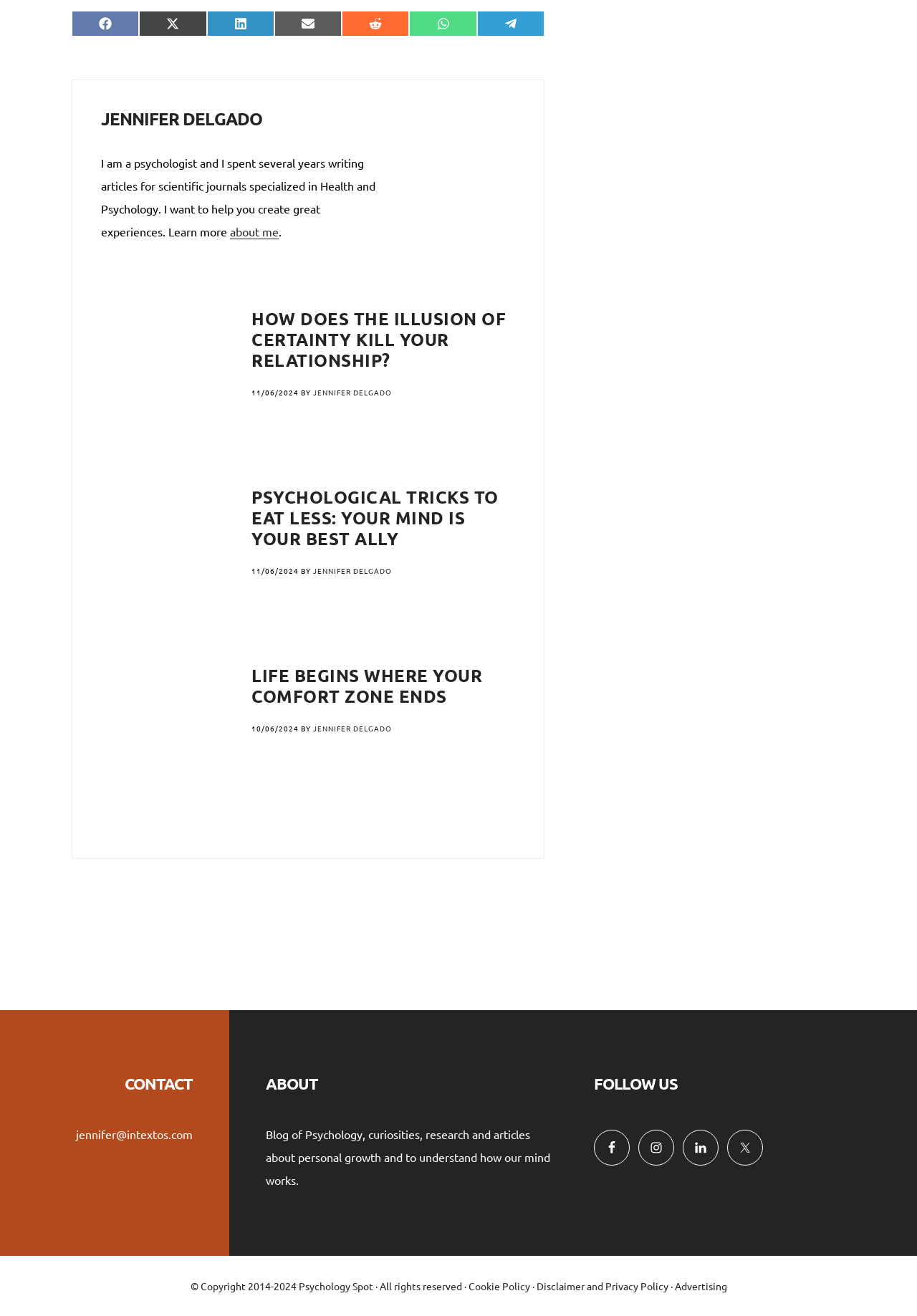Identify the bounding box for the given UI element using the description provided. Coordinates should be in the format (top-left x, top-left y, bottom-right x, bottom-right y) and must be between 0 and 1. Here is the description: Share on Telegram

[0.52, 0.008, 0.594, 0.028]